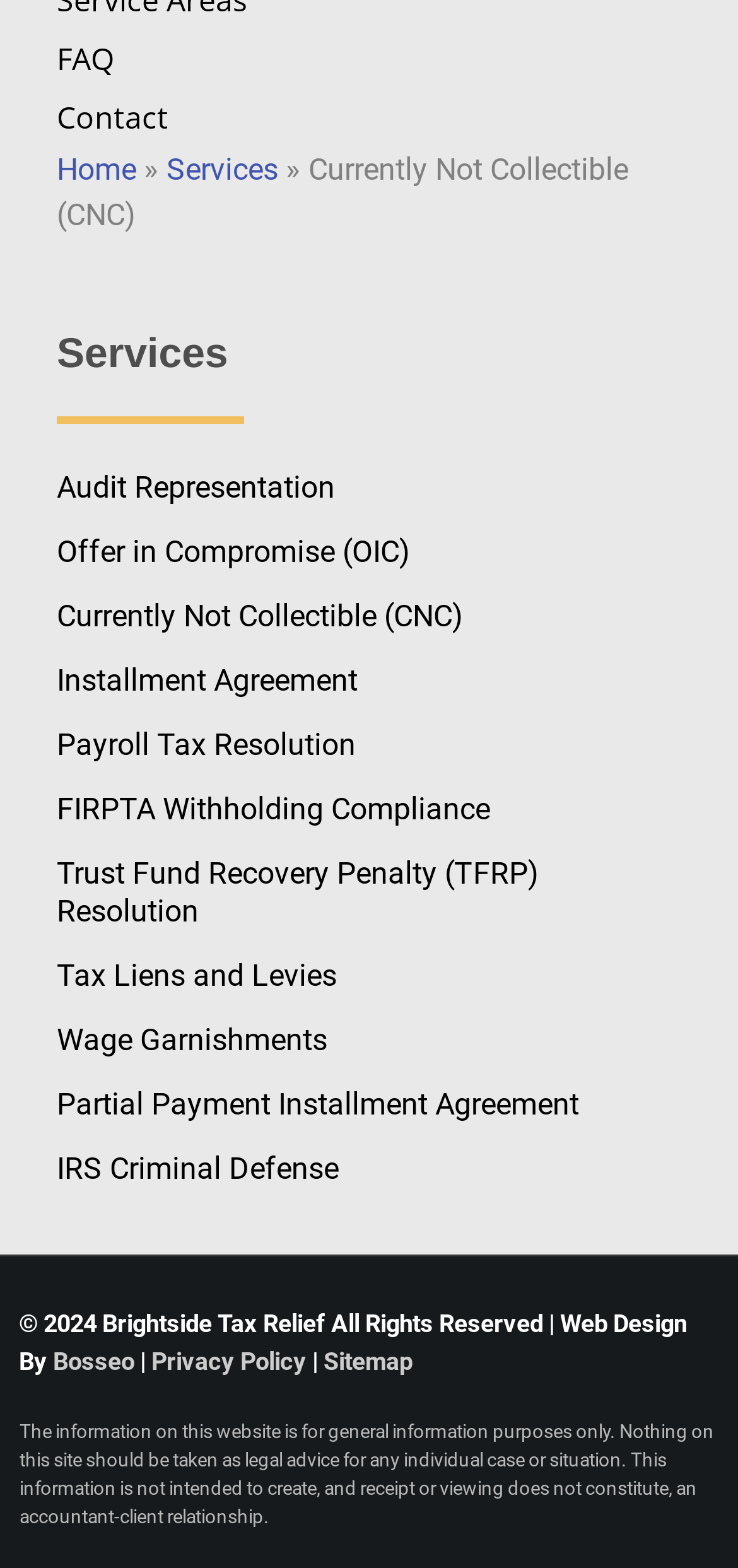Please identify the bounding box coordinates of the element that needs to be clicked to execute the following command: "learn about Offer in Compromise (OIC)". Provide the bounding box using four float numbers between 0 and 1, formatted as [left, top, right, bottom].

[0.077, 0.335, 0.923, 0.371]